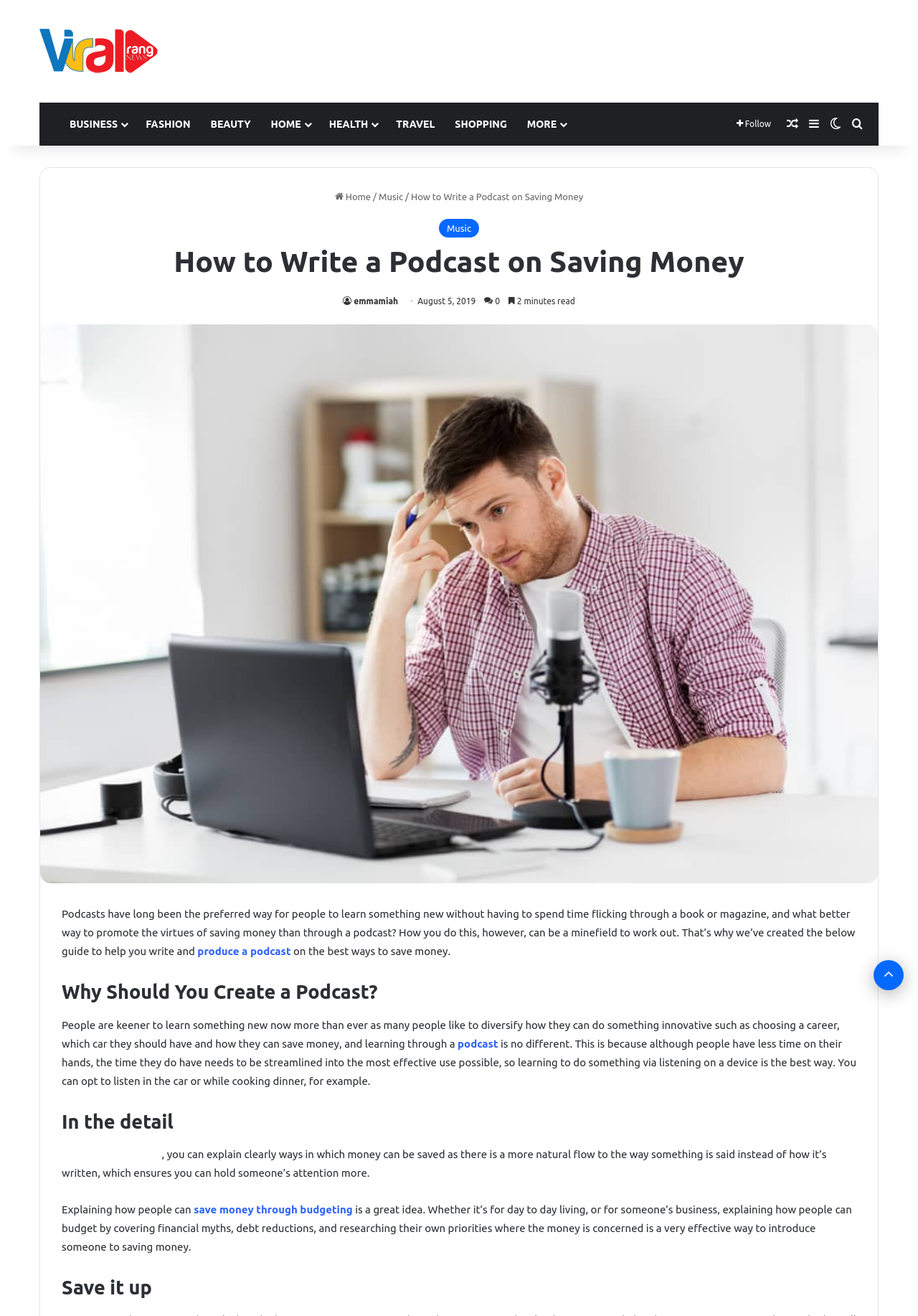What is one way to save money?
Examine the screenshot and reply with a single word or phrase.

Budgeting